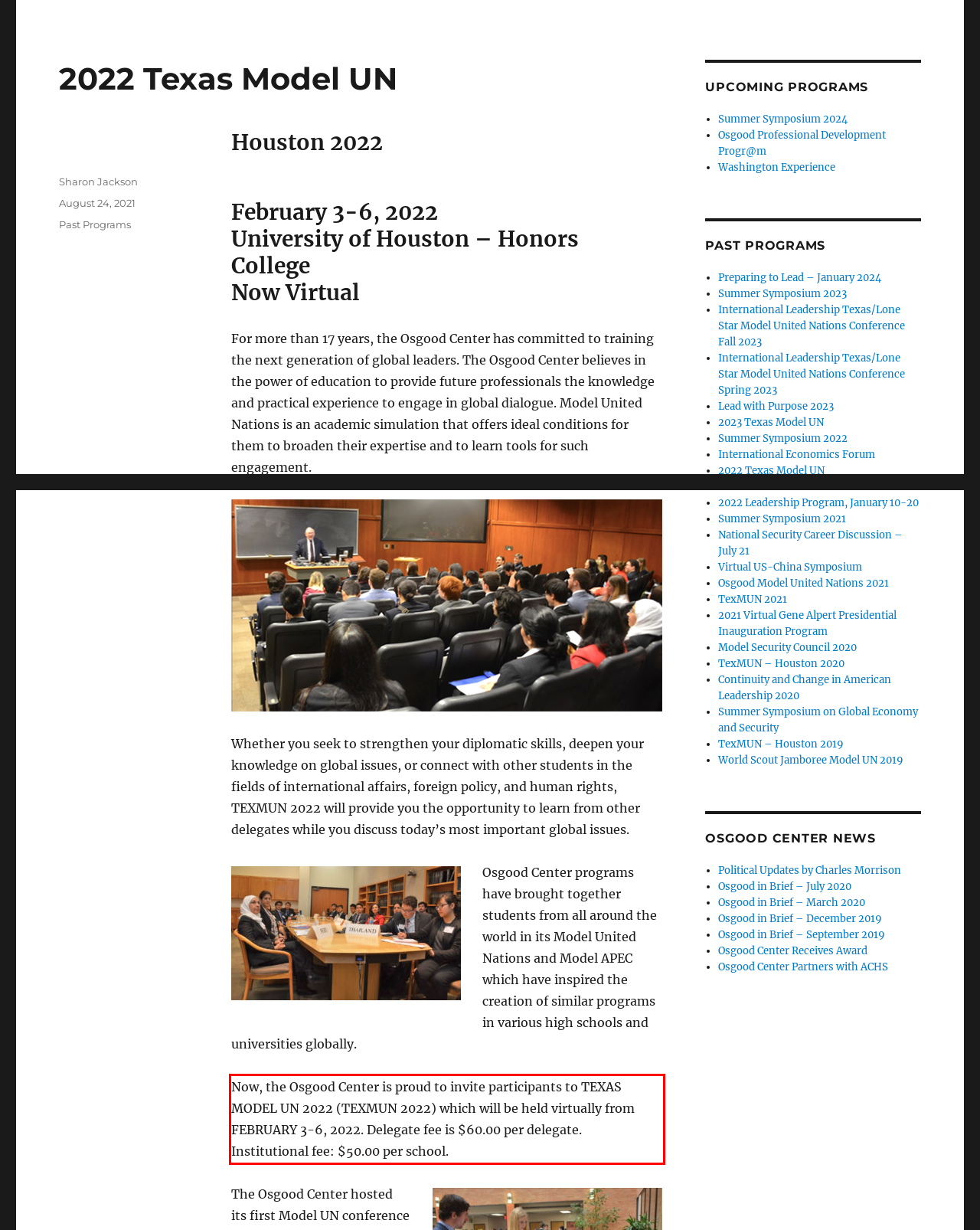You are presented with a webpage screenshot featuring a red bounding box. Perform OCR on the text inside the red bounding box and extract the content.

Now, the Osgood Center is proud to invite participants to TEXAS MODEL UN 2022 (TEXMUN 2022) which will be held virtually from FEBRUARY 3-6, 2022. Delegate fee is $60.00 per delegate. Institutional fee: $50.00 per school.